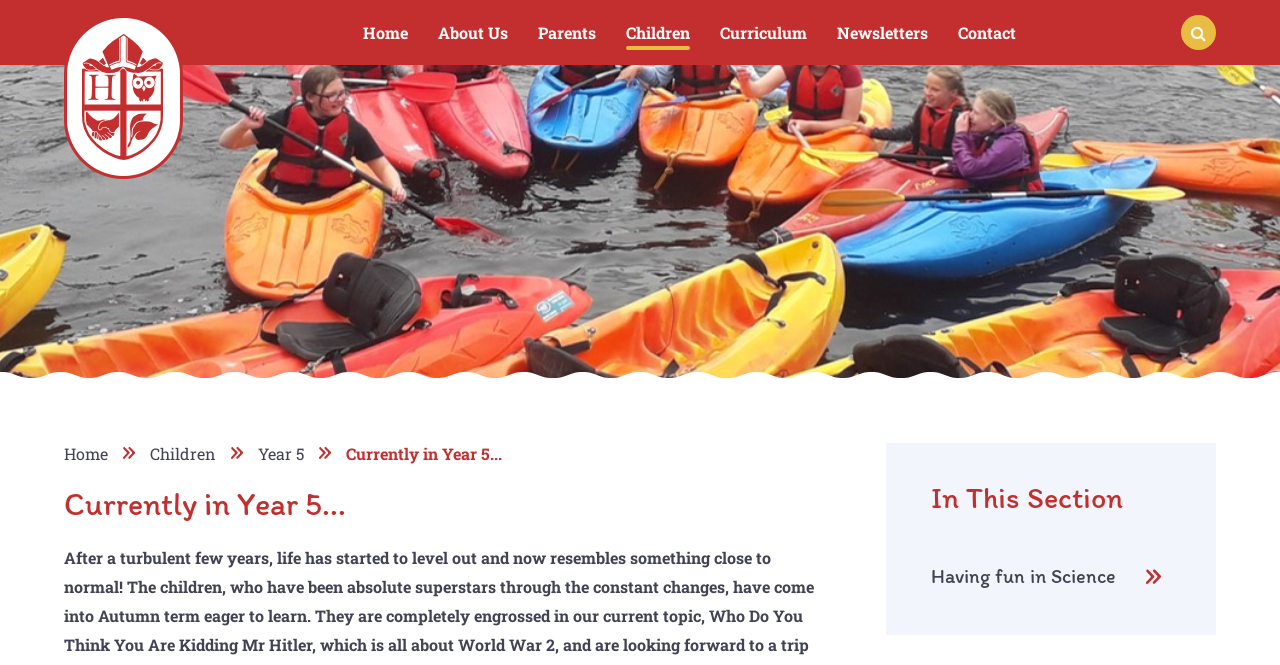Answer this question using a single word or a brief phrase:
What is the purpose of the 'Search' button?

To search the website